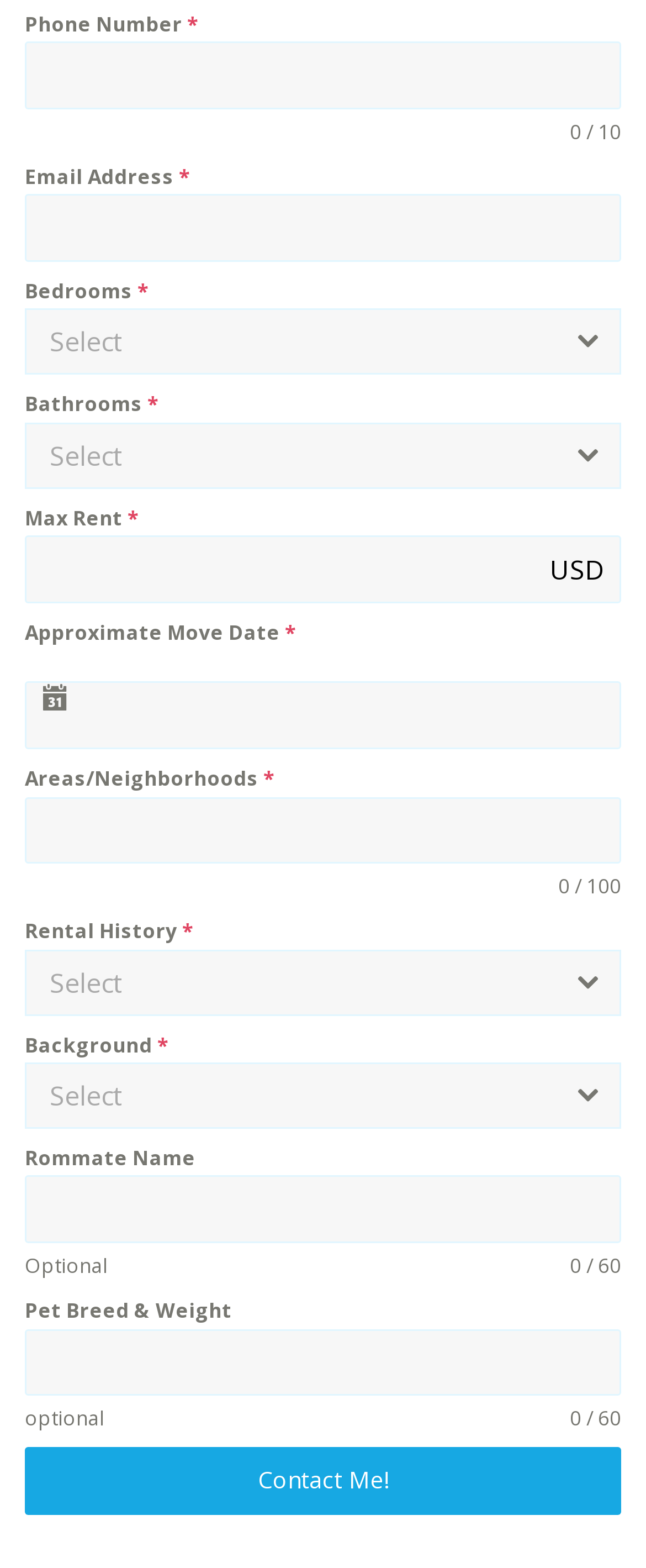What is the purpose of the 'Contact Me!' button?
Using the visual information, answer the question in a single word or phrase.

To contact someone